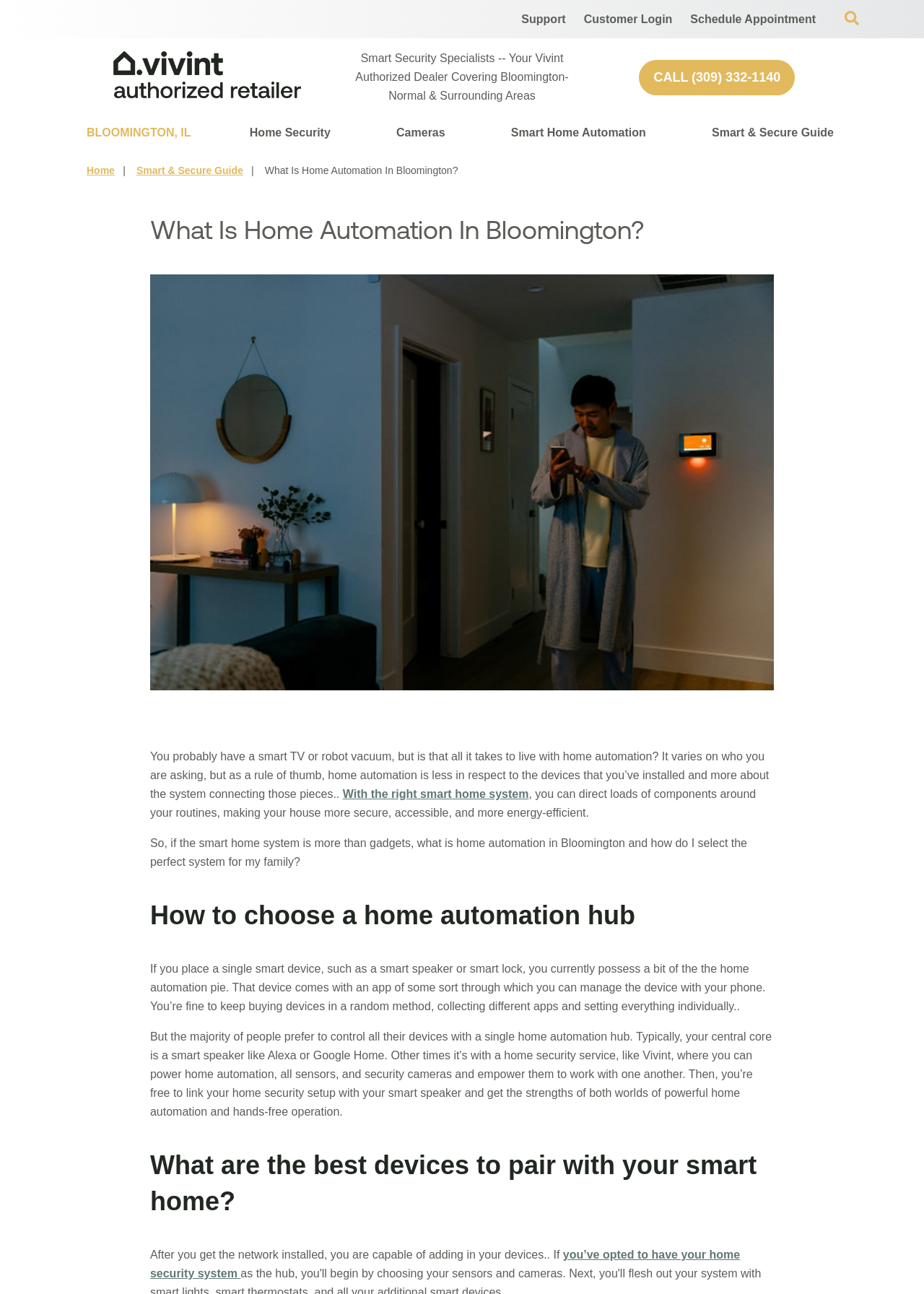Locate the bounding box coordinates of the clickable area needed to fulfill the instruction: "Call (309) 332-1140".

[0.692, 0.046, 0.86, 0.073]